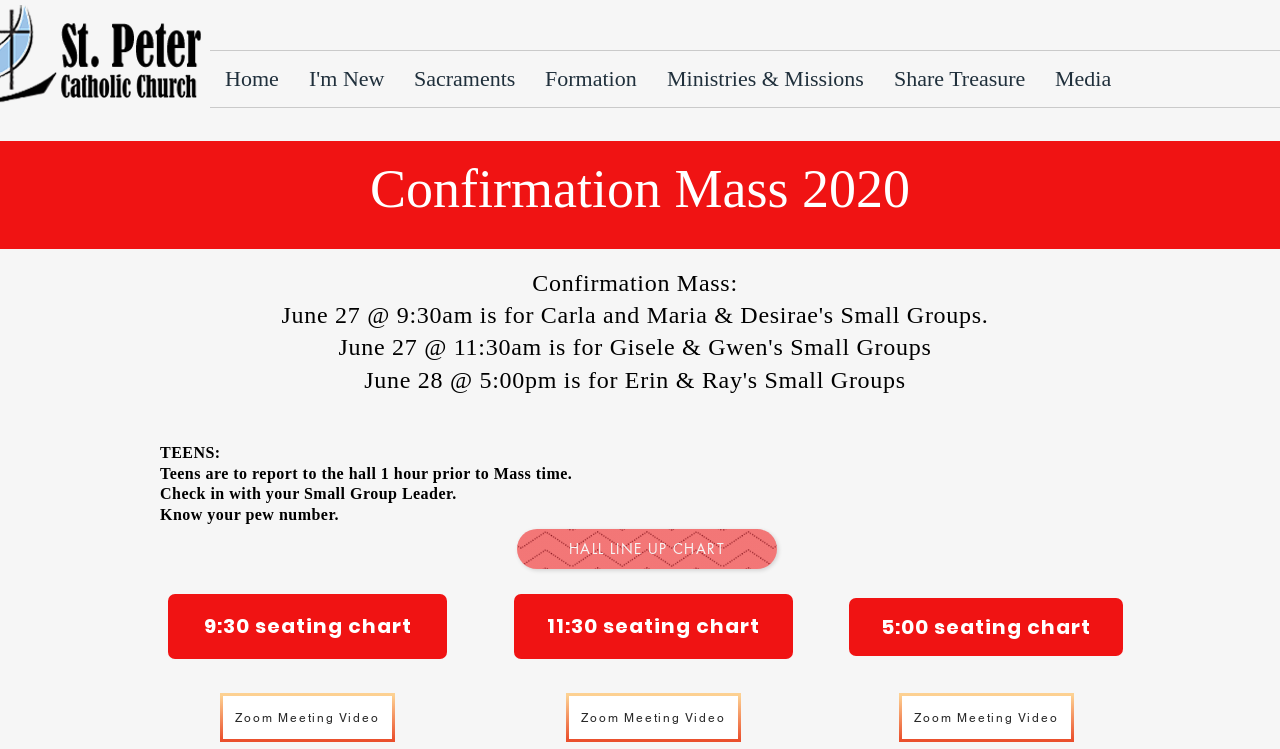Elaborate on the different components and information displayed on the webpage.

The webpage is about Confirmation Mass at St. Peter Catholic Church in Jupiter. At the top, there are six navigation links: "Home", "I'm New", "Sacraments", "Formation", "Ministries & Missions", and "Share Treasure" and "Media" on the right. 

Below the navigation links, there is a heading "Confirmation Mass 2020". Underneath, there is a section with the title "Confirmation Mass:" followed by instructions for teens, including reporting to the hall an hour prior to Mass time, checking in with their Small Group Leader, and knowing their pew number.

On the left side of the instructions, there are three links to seating charts for different Mass times: 9:30, 5:00, and 11:30. On the right side, there is a link to "HALL LINE UP CHART". At the bottom, there are three buttons labeled "Zoom Meeting Video", likely providing access to virtual meetings.